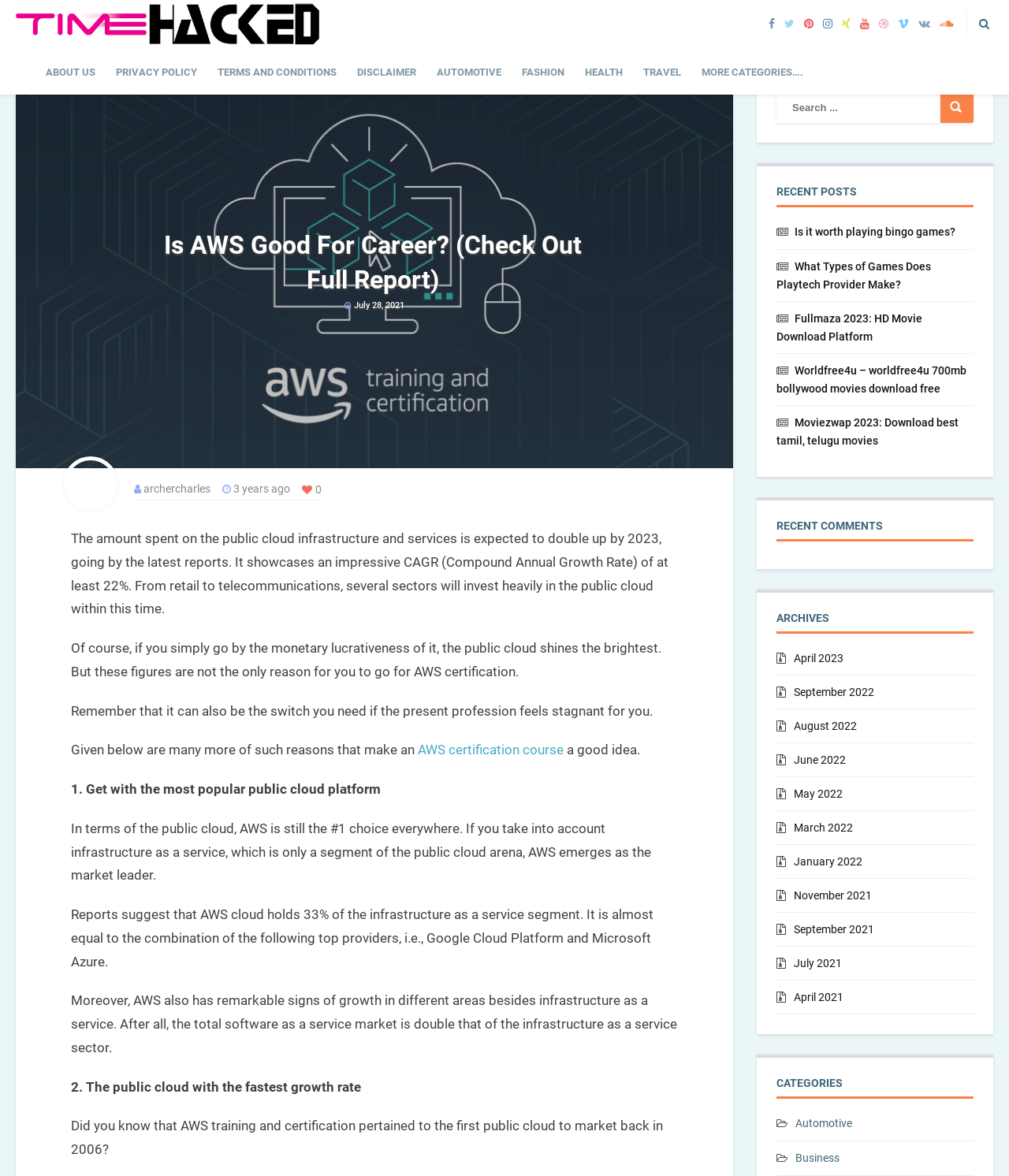Determine the bounding box coordinates of the clickable region to execute the instruction: "Read the full report on AWS certification". The coordinates should be four float numbers between 0 and 1, denoted as [left, top, right, bottom].

[0.414, 0.631, 0.559, 0.644]